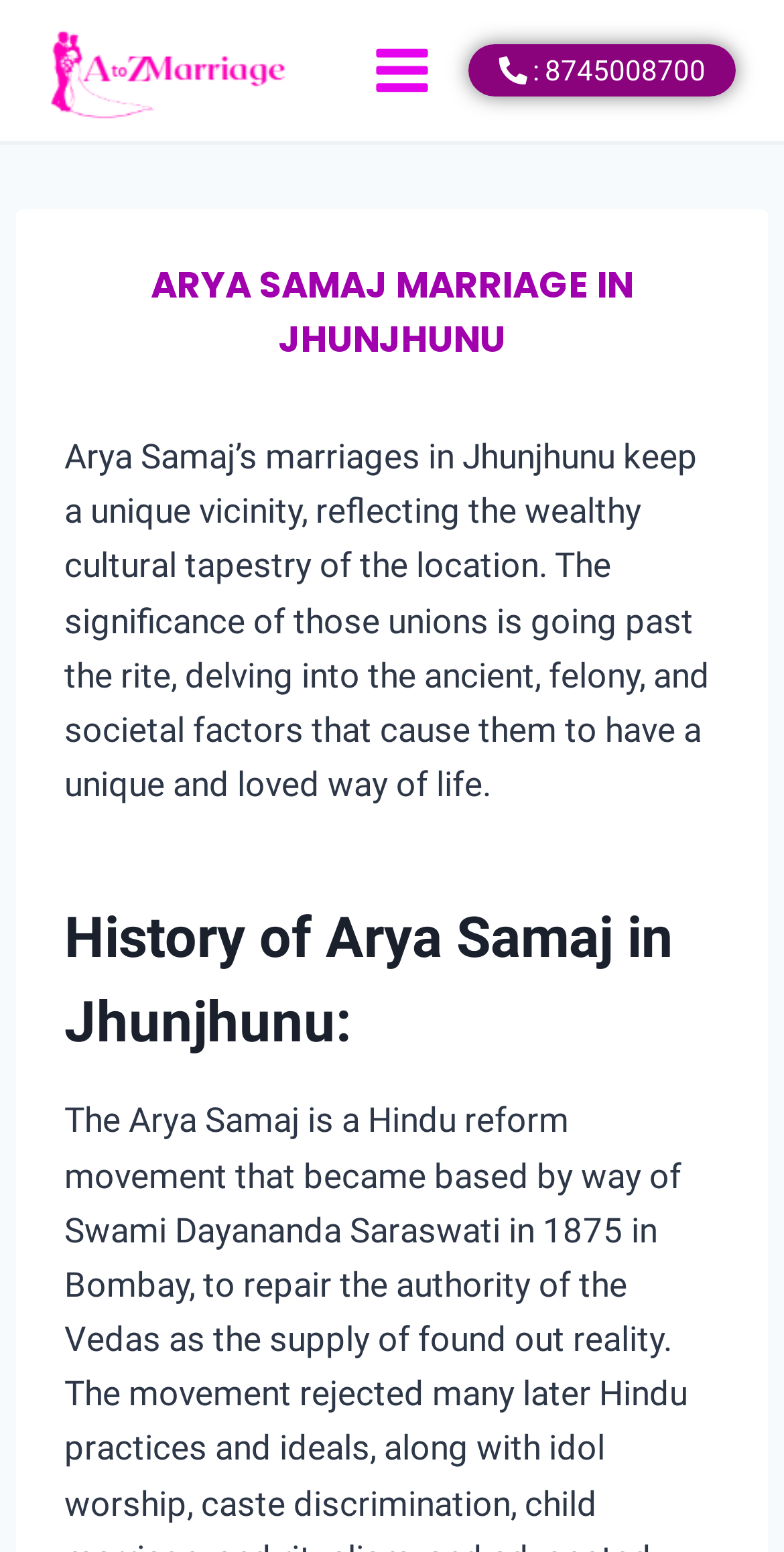What is the significance of Arya Samaj marriages in Jhunjhunu?
Please provide a comprehensive answer based on the details in the screenshot.

According to the webpage's content, Arya Samaj marriages in Jhunjhunu have a significance that goes beyond the ritual, delving into ancient, legal, and societal factors that make them unique and loved.